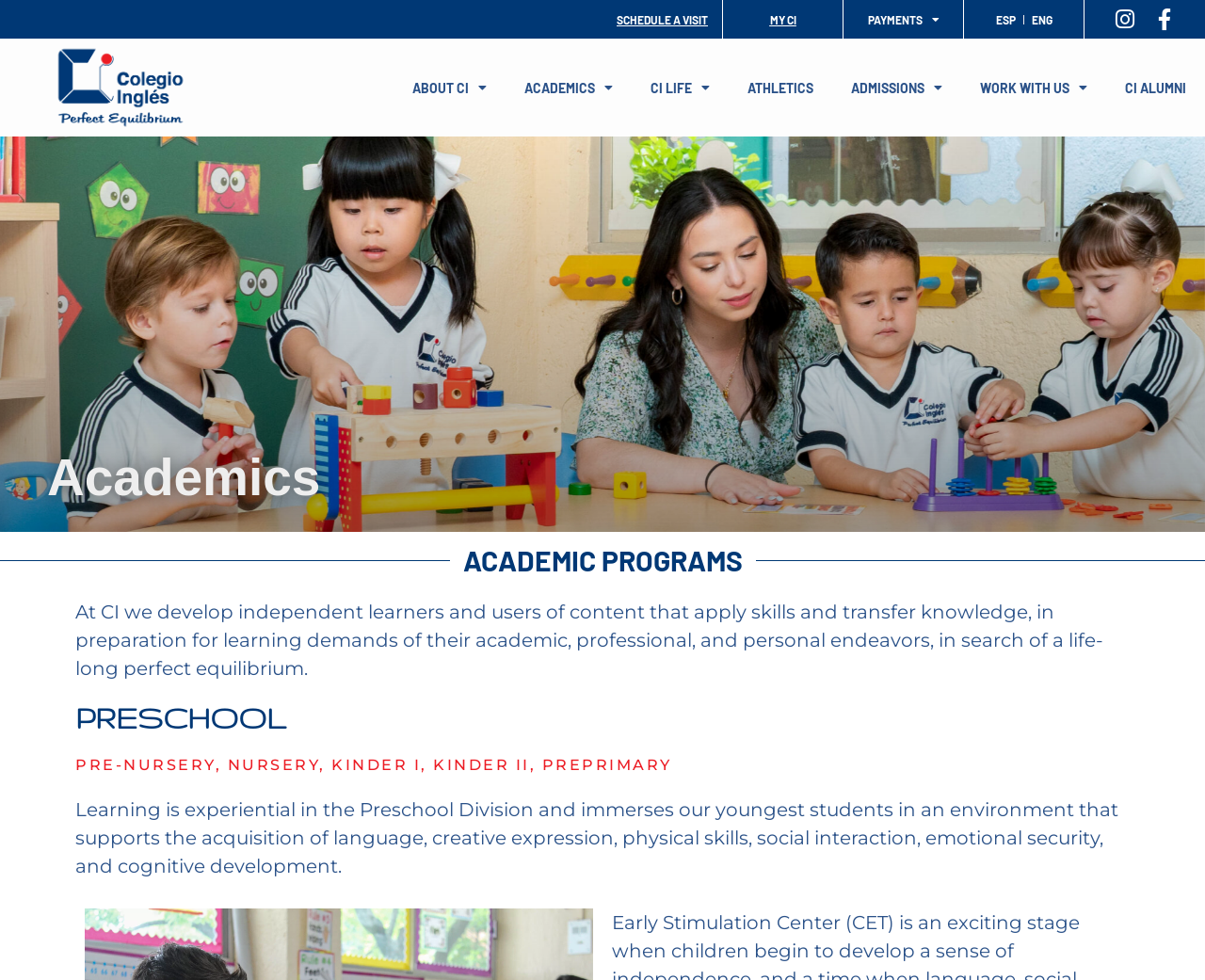Find the bounding box coordinates of the area to click in order to follow the instruction: "Schedule a visit".

[0.512, 0.014, 0.588, 0.026]